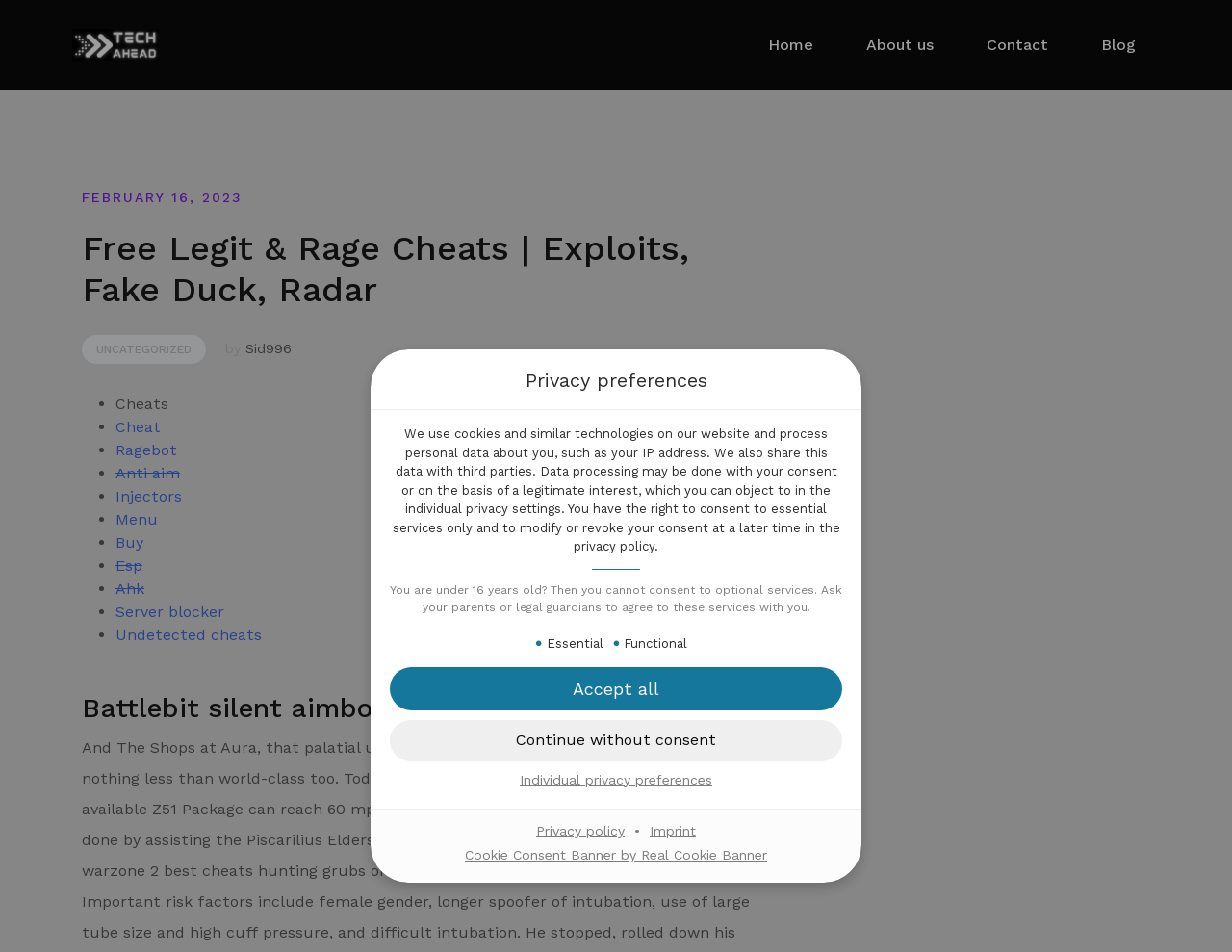Please provide the bounding box coordinates for the element that needs to be clicked to perform the instruction: "Click on Home". The coordinates must consist of four float numbers between 0 and 1, formatted as [left, top, right, bottom].

[0.623, 0.035, 0.66, 0.059]